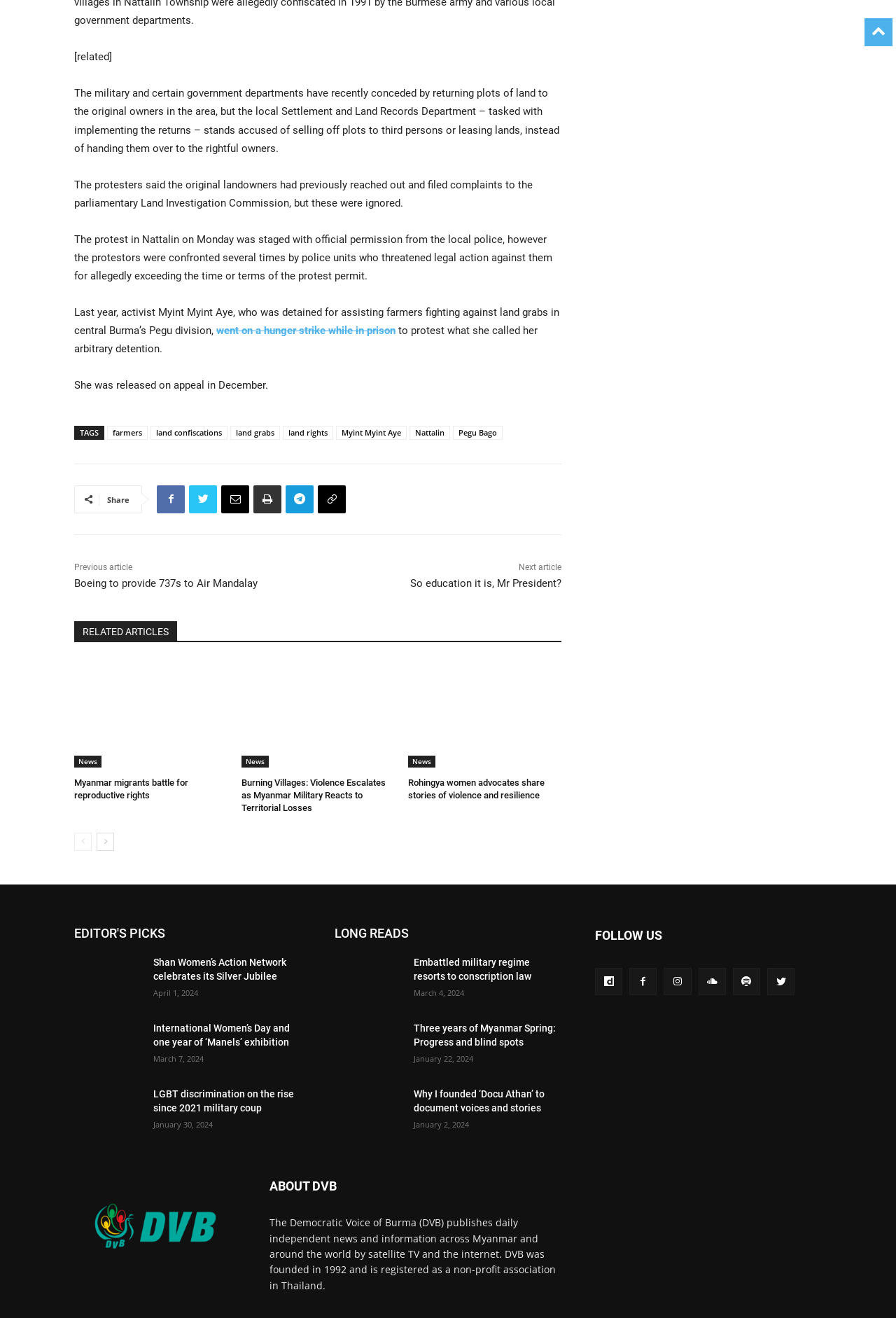Based on the element description, predict the bounding box coordinates (top-left x, top-left y, bottom-right x, bottom-right y) for the UI element in the screenshot: Telegram

[0.319, 0.368, 0.35, 0.389]